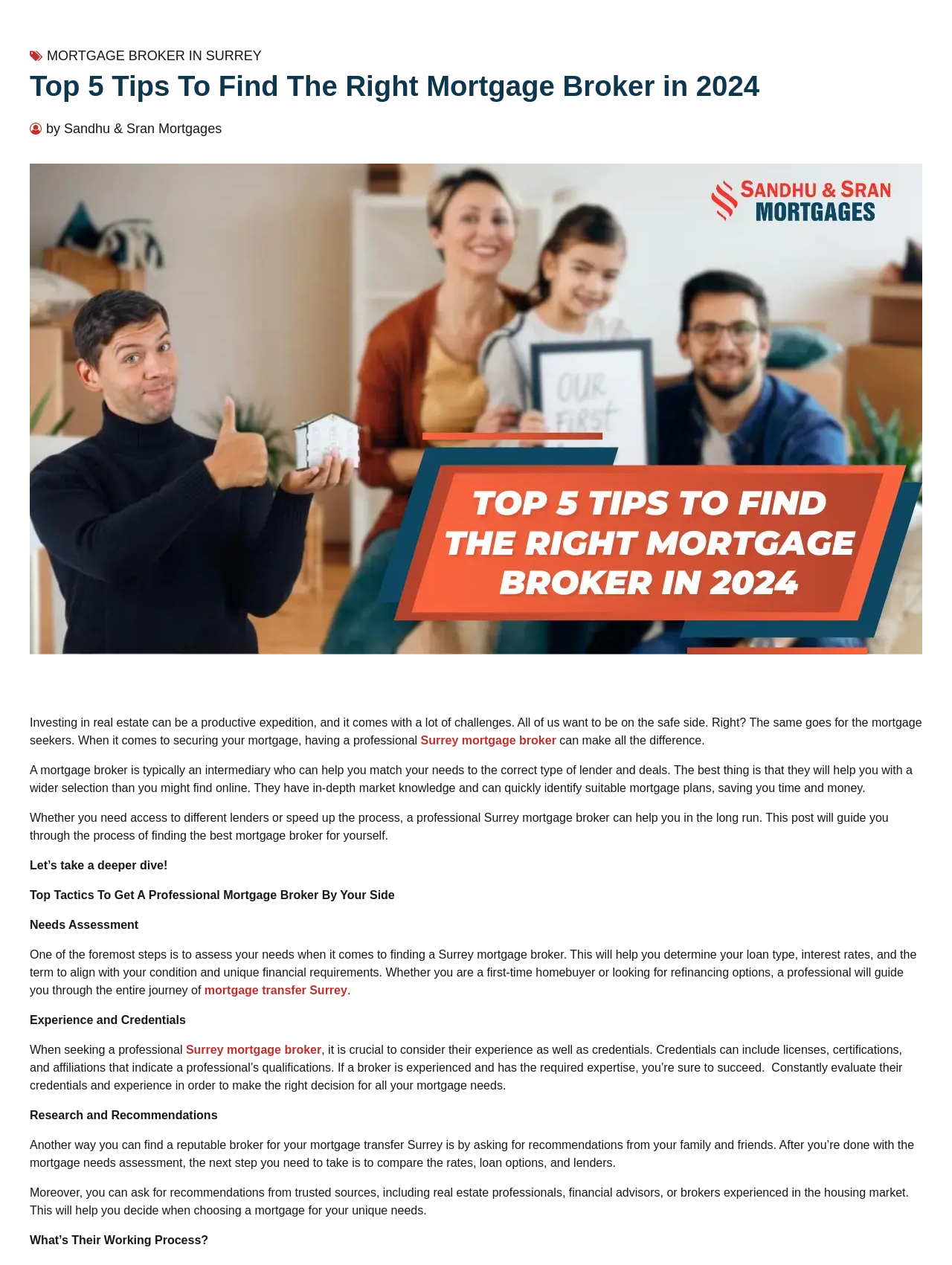How can you find a reputable broker for your mortgage transfer Surrey?
Provide a thorough and detailed answer to the question.

You can find a reputable broker for your mortgage transfer Surrey by asking for recommendations from your family and friends, and by researching and comparing the rates, loan options, and lenders, as mentioned in the webpage content.